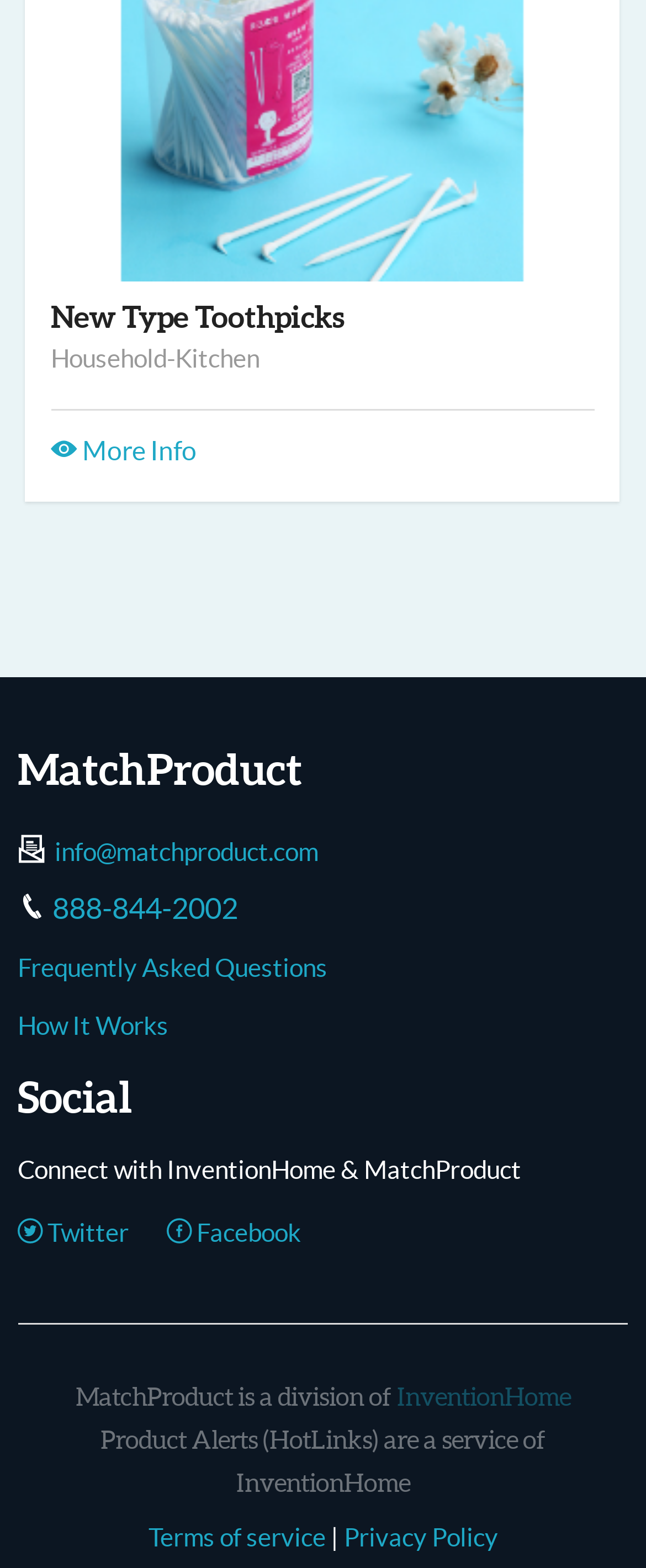Please pinpoint the bounding box coordinates for the region I should click to adhere to this instruction: "Click on 'Household-Kitchen'".

[0.078, 0.22, 0.401, 0.238]